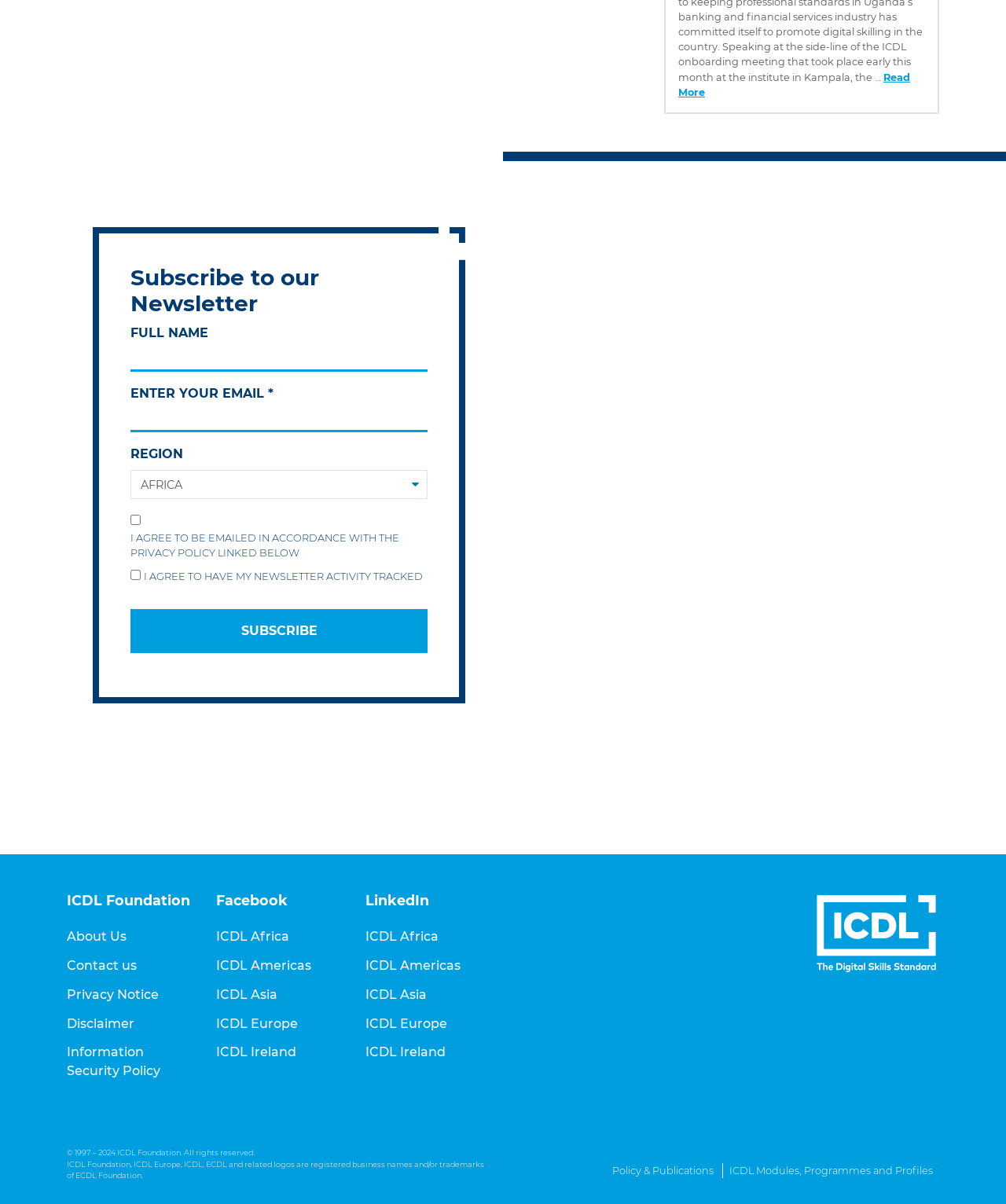Determine the bounding box coordinates for the area that should be clicked to carry out the following instruction: "Subscribe to the newsletter".

[0.13, 0.506, 0.425, 0.543]